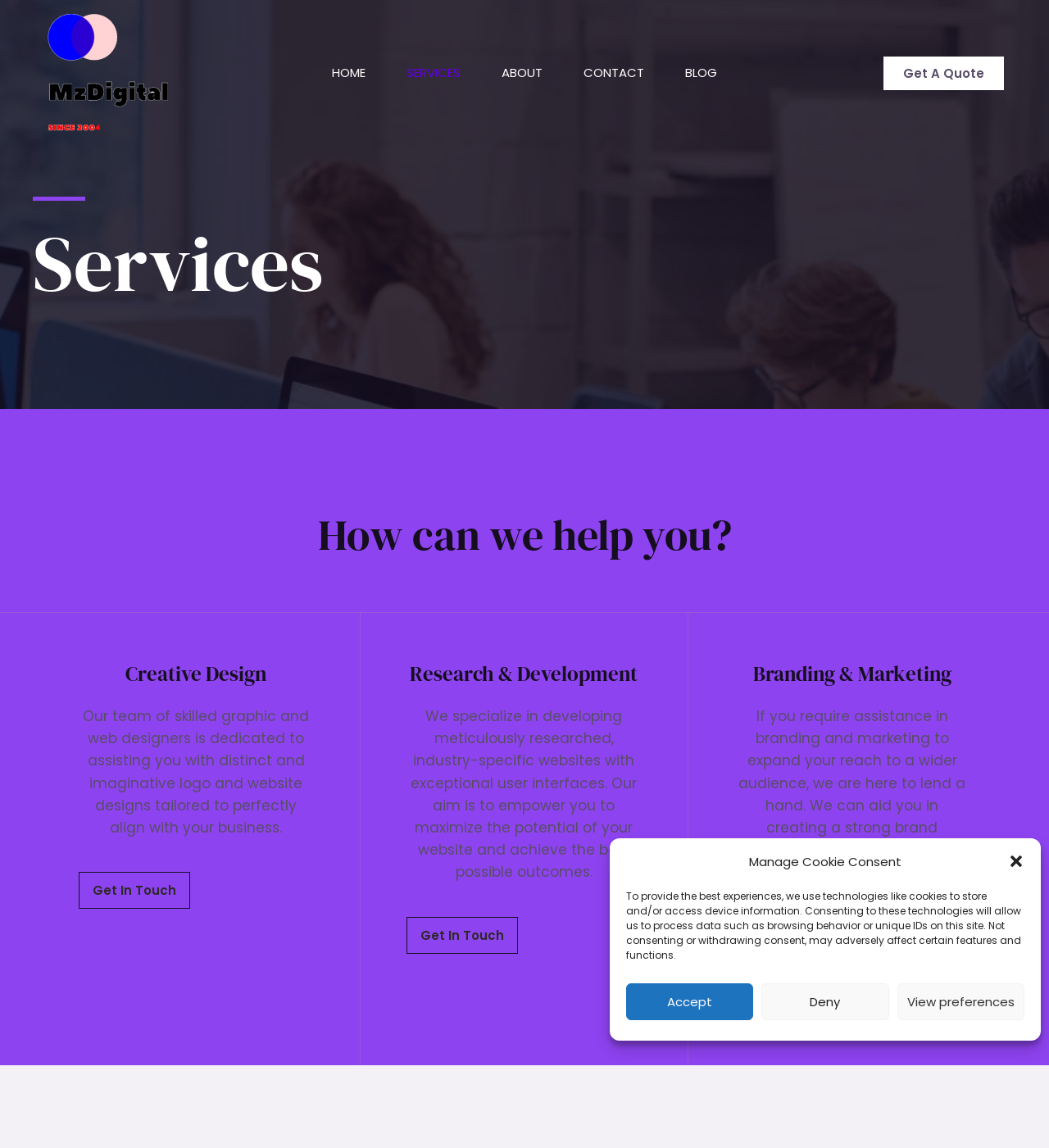How many navigation links are in the top menu?
Refer to the screenshot and respond with a concise word or phrase.

5